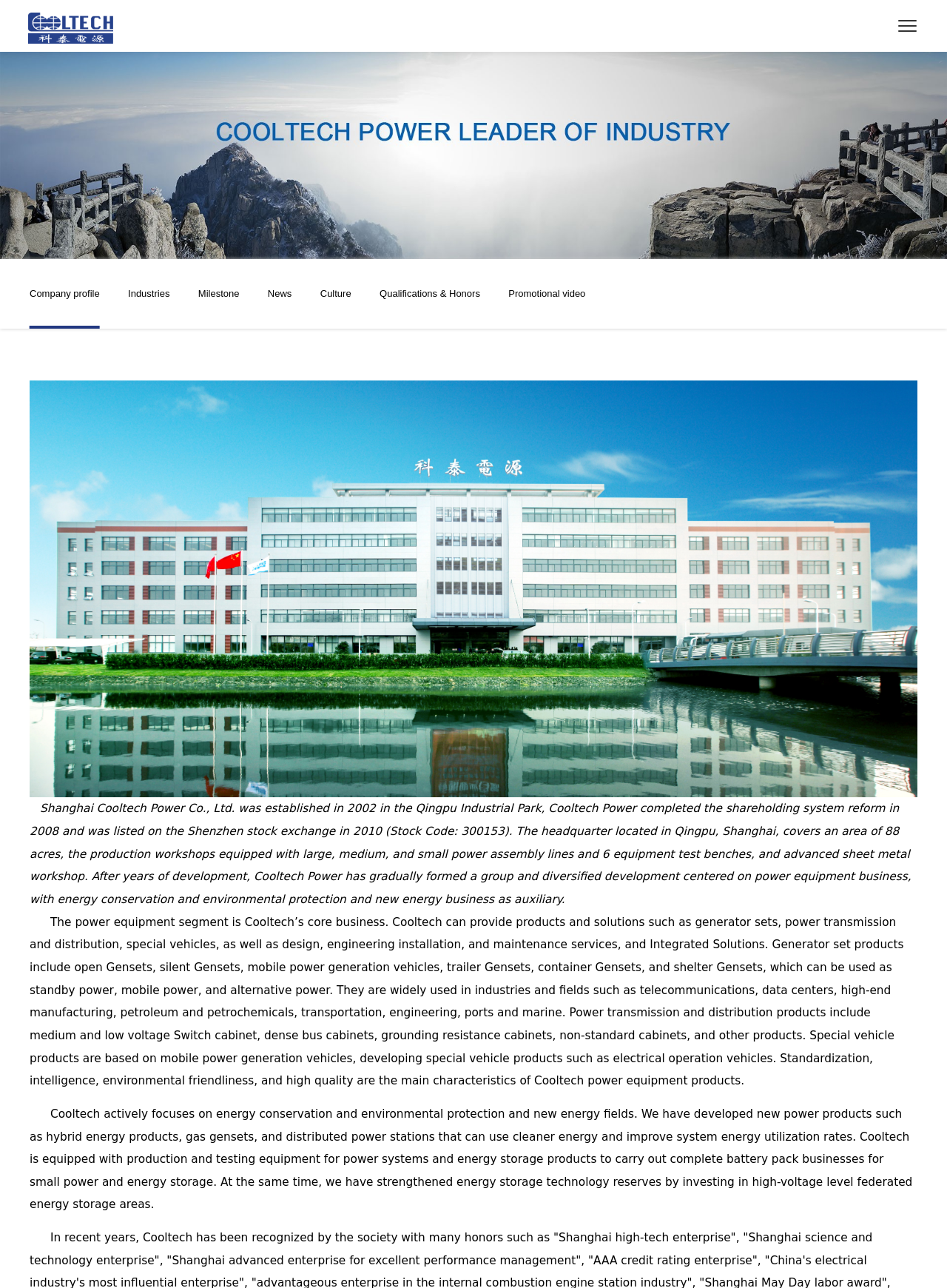What is the focus of Cooltech Power in energy conservation and environmental protection?
Using the image, give a concise answer in the form of a single word or short phrase.

Hybrid energy products, etc.